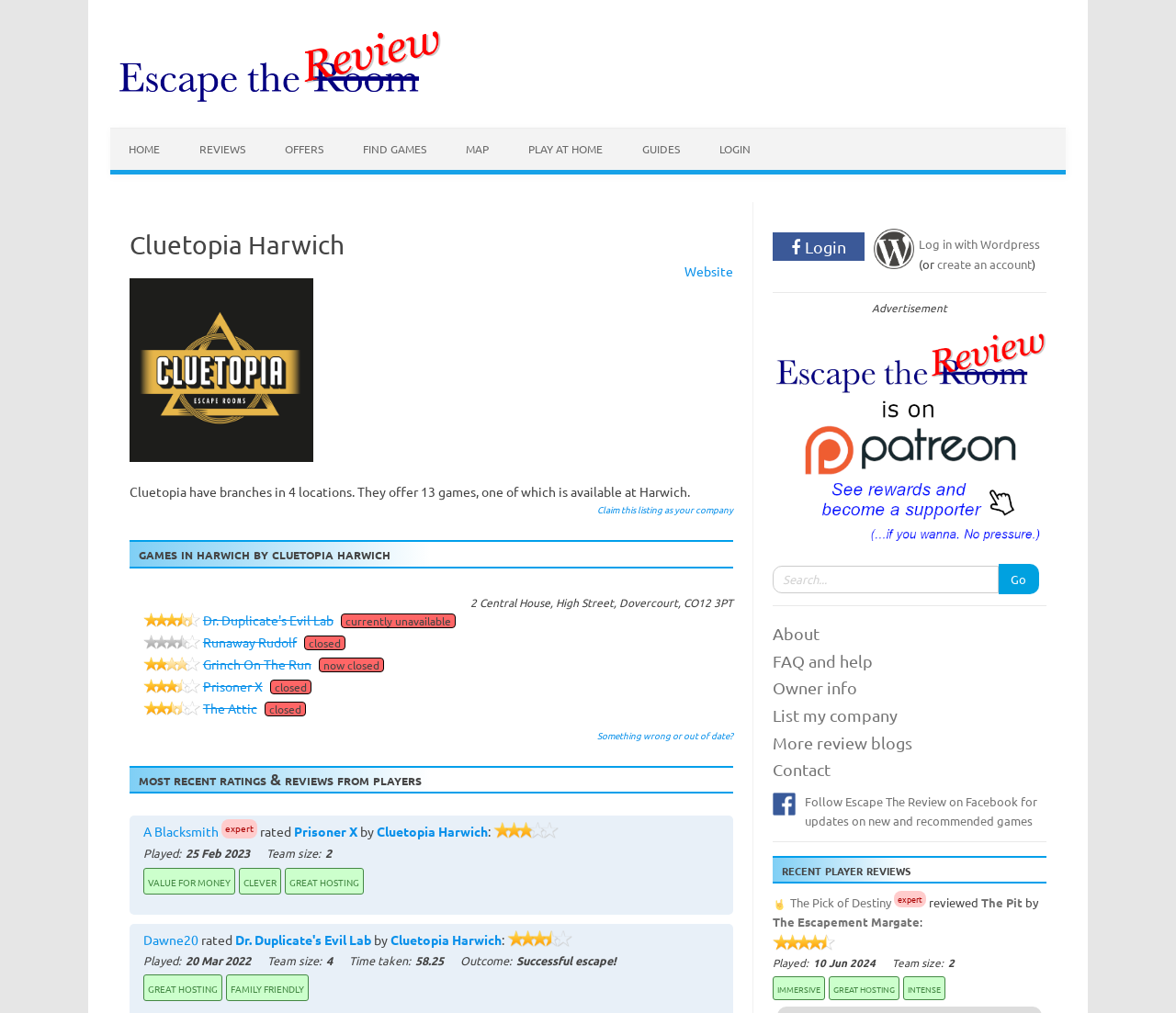Elaborate on the different components and information displayed on the webpage.

The webpage is about Cluetopia Harwich, an escape room venue. At the top, there is a logo with the text "Escape the Review" and a link to skip to the content. Below that, there is a navigation menu with links to different sections of the website, including "HOME", "REVIEWS", "OFFERS", "FIND GAMES", "MAP", "PLAY AT HOME", "GUIDES", and "LOGIN".

The main content of the page is divided into several sections. The first section provides an overview of Cluetopia Harwich, stating that it has branches in 4 locations and offers 13 games, one of which is available at Harwich. There is also a link to claim the listing as a company.

The next section lists the games available at Harwich, including "Dr. Duplicate's Evil Lab", "Runaway Rudolf", "Grinch On The Run", "Prisoner X", and "The Attic". Each game is accompanied by a rating out of 5 and a status indicating whether it is available or closed.

Below the game list, there is a section for reviews and ratings from players. This section includes a heading, "most recent ratings & reviews from players", and lists several reviews with ratings, game names, and player names. Each review also includes additional information such as the date played, team size, and outcome.

On the right side of the page, there is a login section with a link to log in with WordPress and a button to create an account. There is also an advertisement and a search bar with a "Go" button.

Overall, the webpage provides information about Cluetopia Harwich, its games, and reviews from players, as well as functionality to log in and search for content.